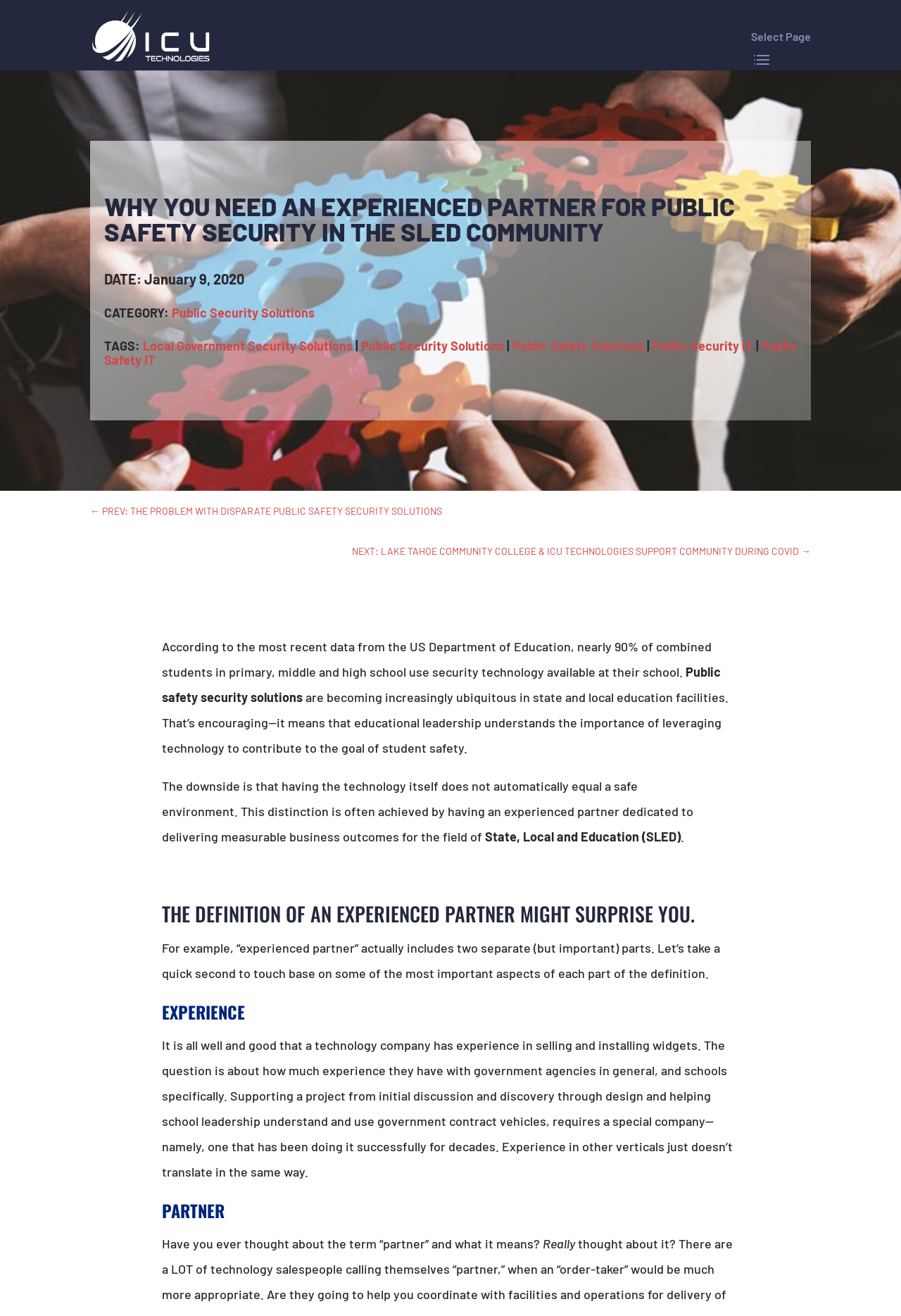Show me the bounding box coordinates of the clickable region to achieve the task as per the instruction: "Click on the ICU Technologies logo".

[0.102, 0.005, 0.234, 0.048]